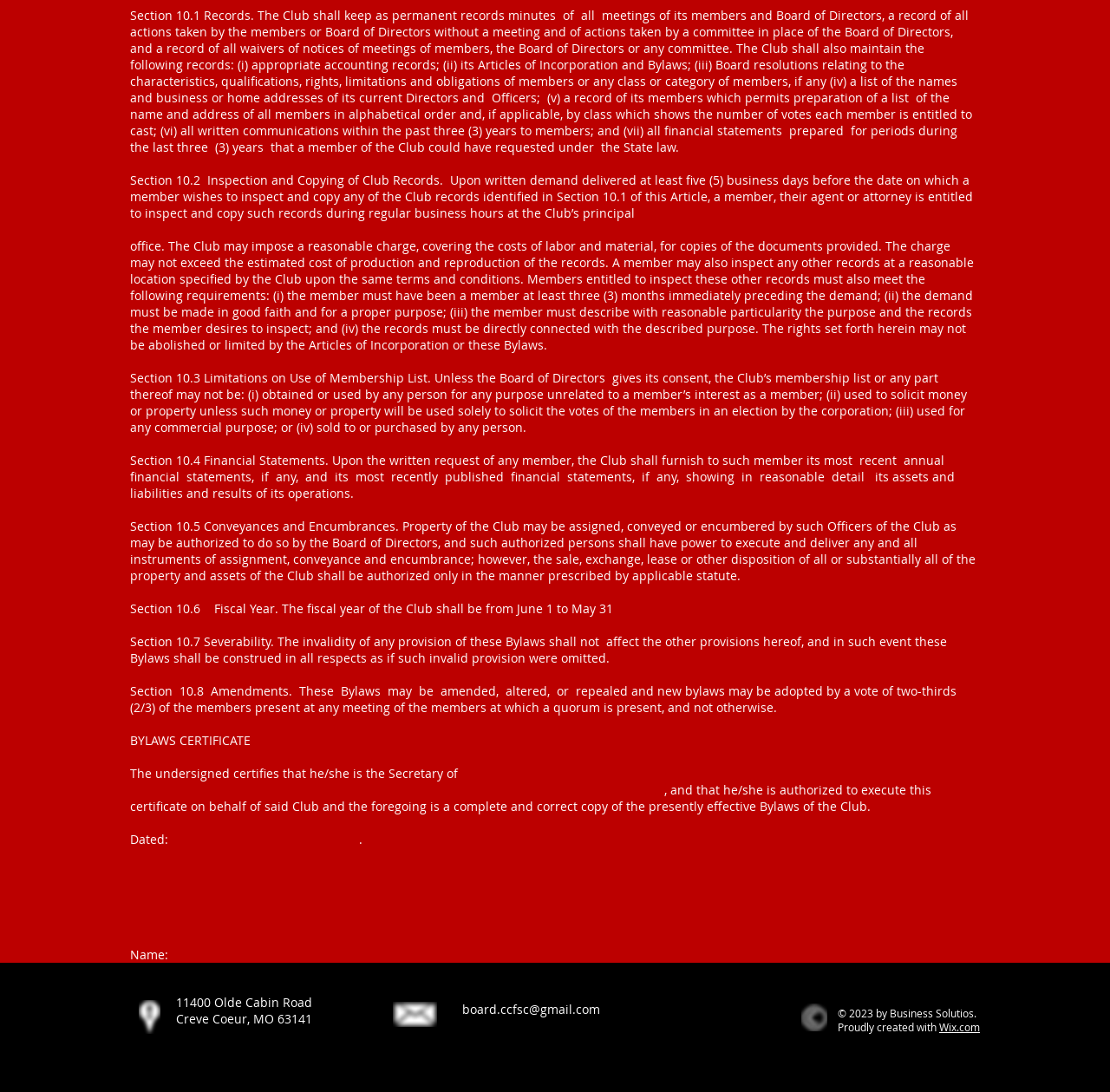What is the fiscal year of the Club?
Please provide a single word or phrase as your answer based on the screenshot.

June 1 to May 31